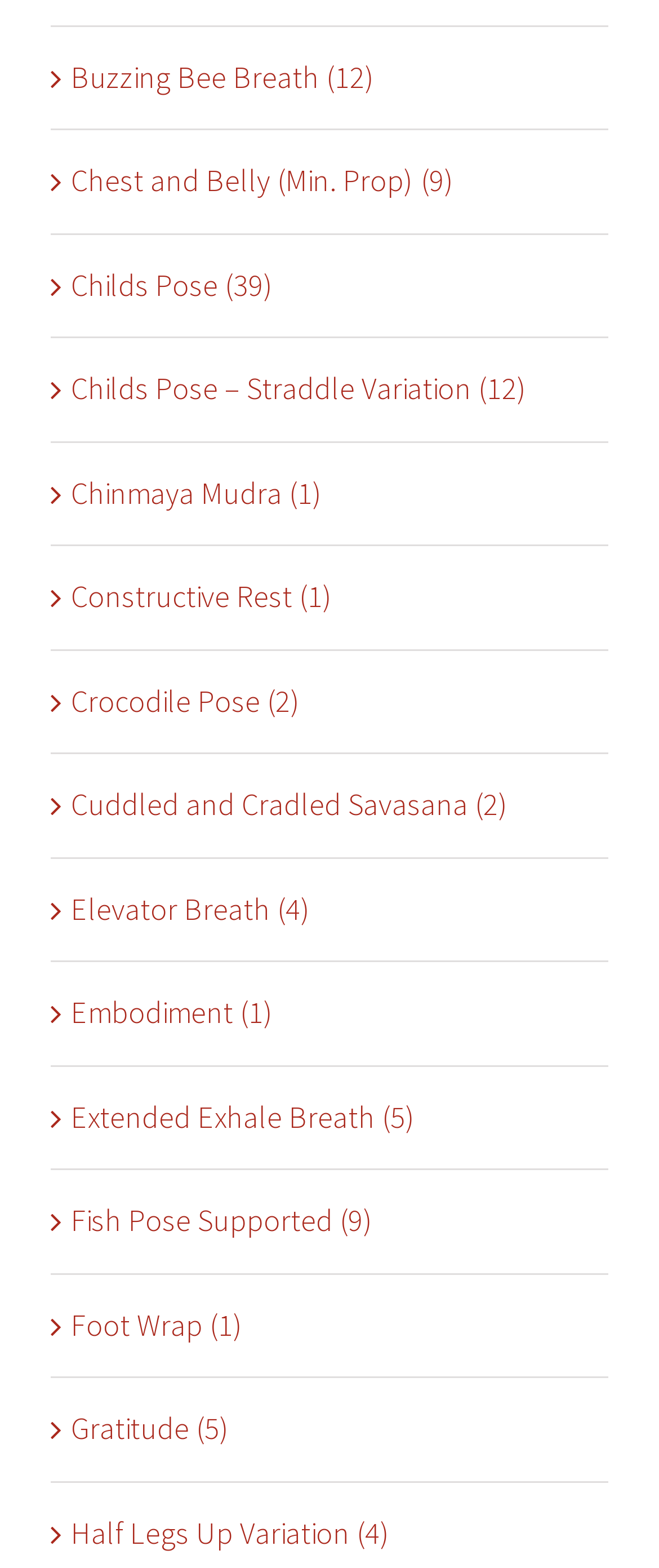How many yoga poses have a number in their name?
Answer the question with a single word or phrase, referring to the image.

13